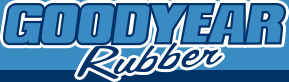Describe every aspect of the image in depth.

The image showcases the logo of Goodyear Rubber, prominently displaying the name "GOODYEAR" in bold, capital letters with a distinct blue gradient. Below "GOODYEAR," the word "Rubber" is presented in a stylized cursive font, emphasizing the company's focus on rubber manufacturing. The blue color scheme conveys a sense of trust and industry, aligning with the brand's reputation in the rubber production sector. This branding reflects Goodyear Rubber's commitment to quality and innovation in their custom rubber goods and services.